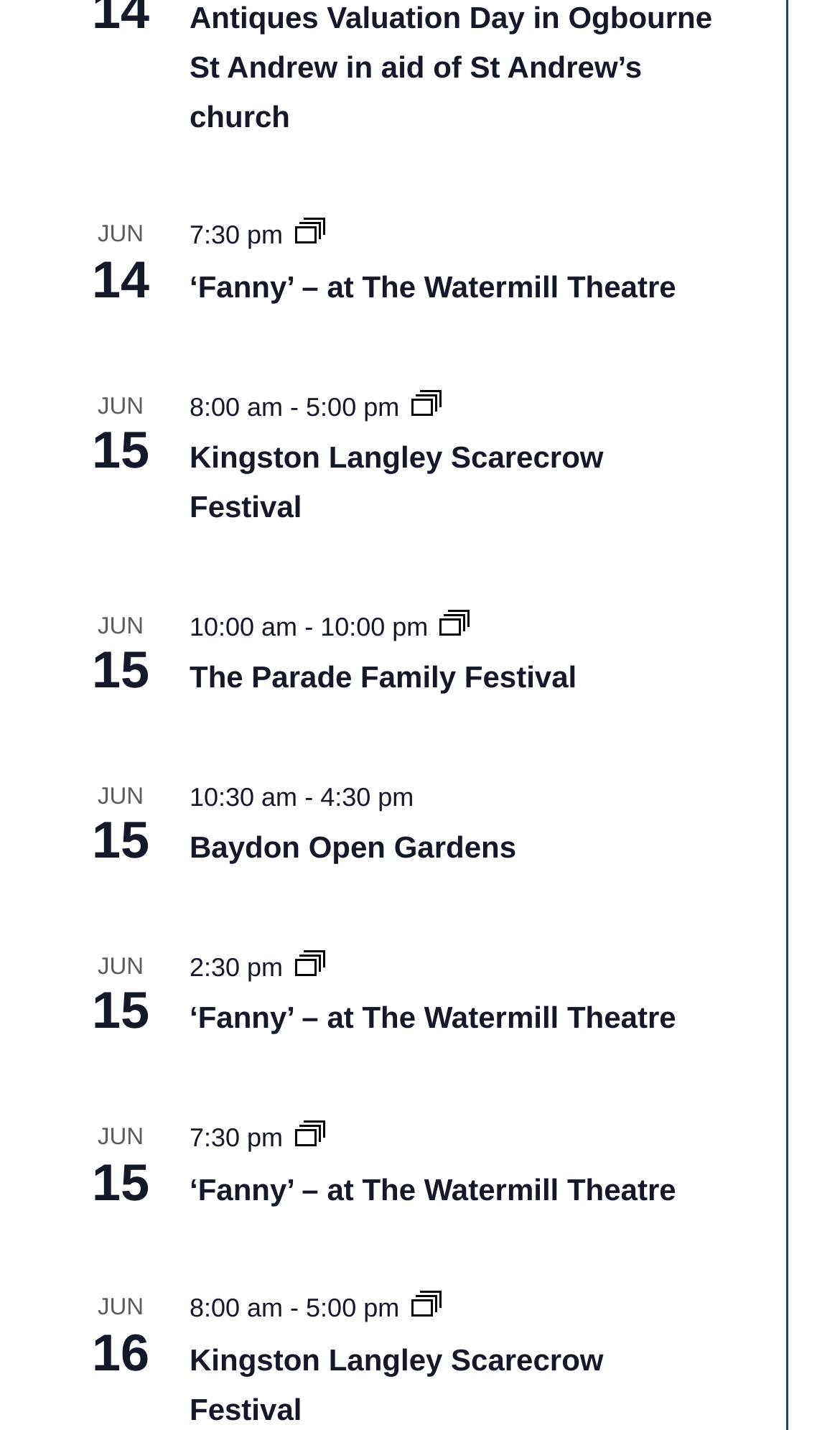Identify the bounding box coordinates of the element that should be clicked to fulfill this task: "Check 'Baydon Open Gardens'". The coordinates should be provided as four float numbers between 0 and 1, i.e., [left, top, right, bottom].

[0.226, 0.581, 0.615, 0.606]